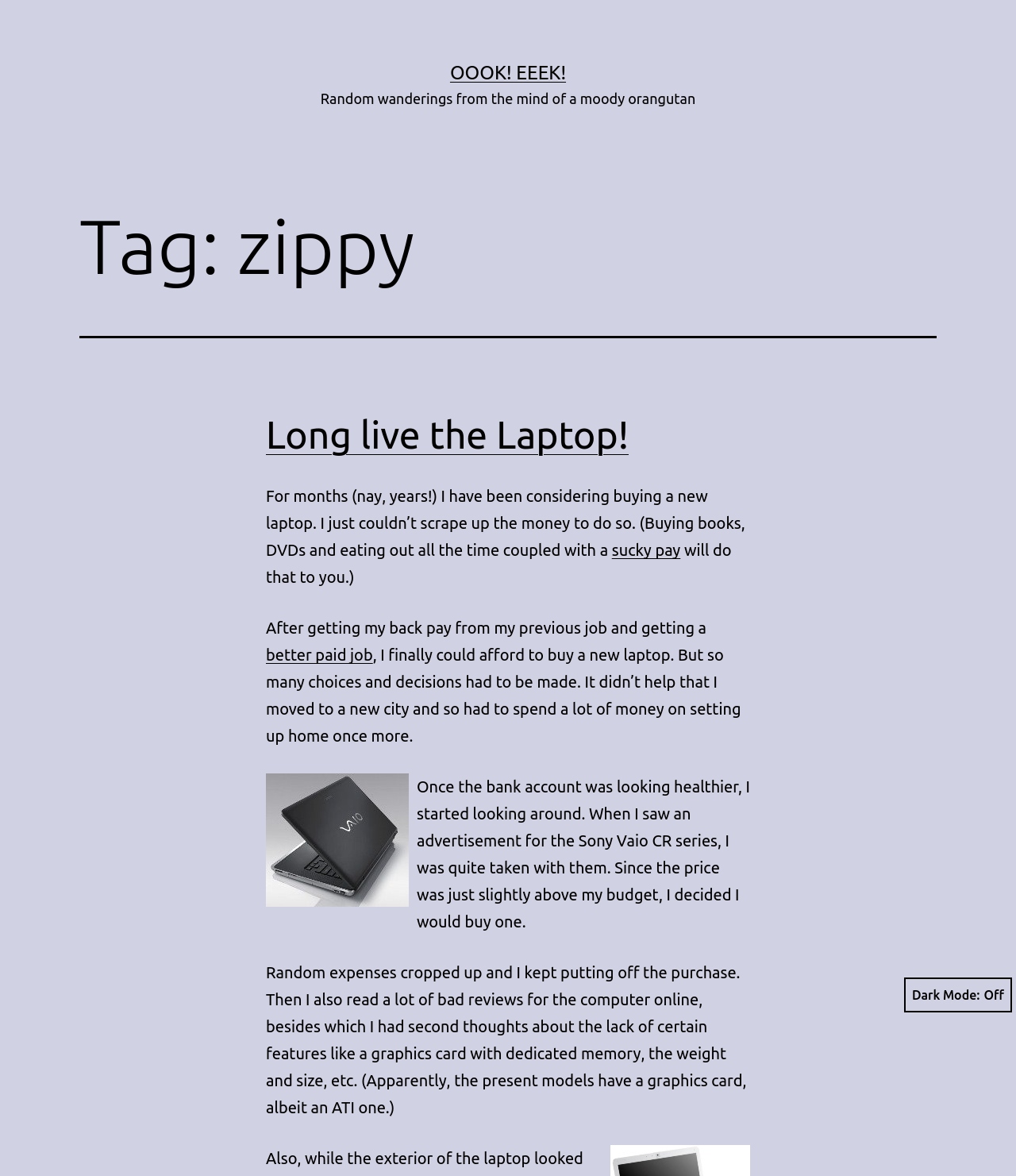From the webpage screenshot, predict the bounding box of the UI element that matches this description: "better paid job".

[0.262, 0.549, 0.367, 0.565]